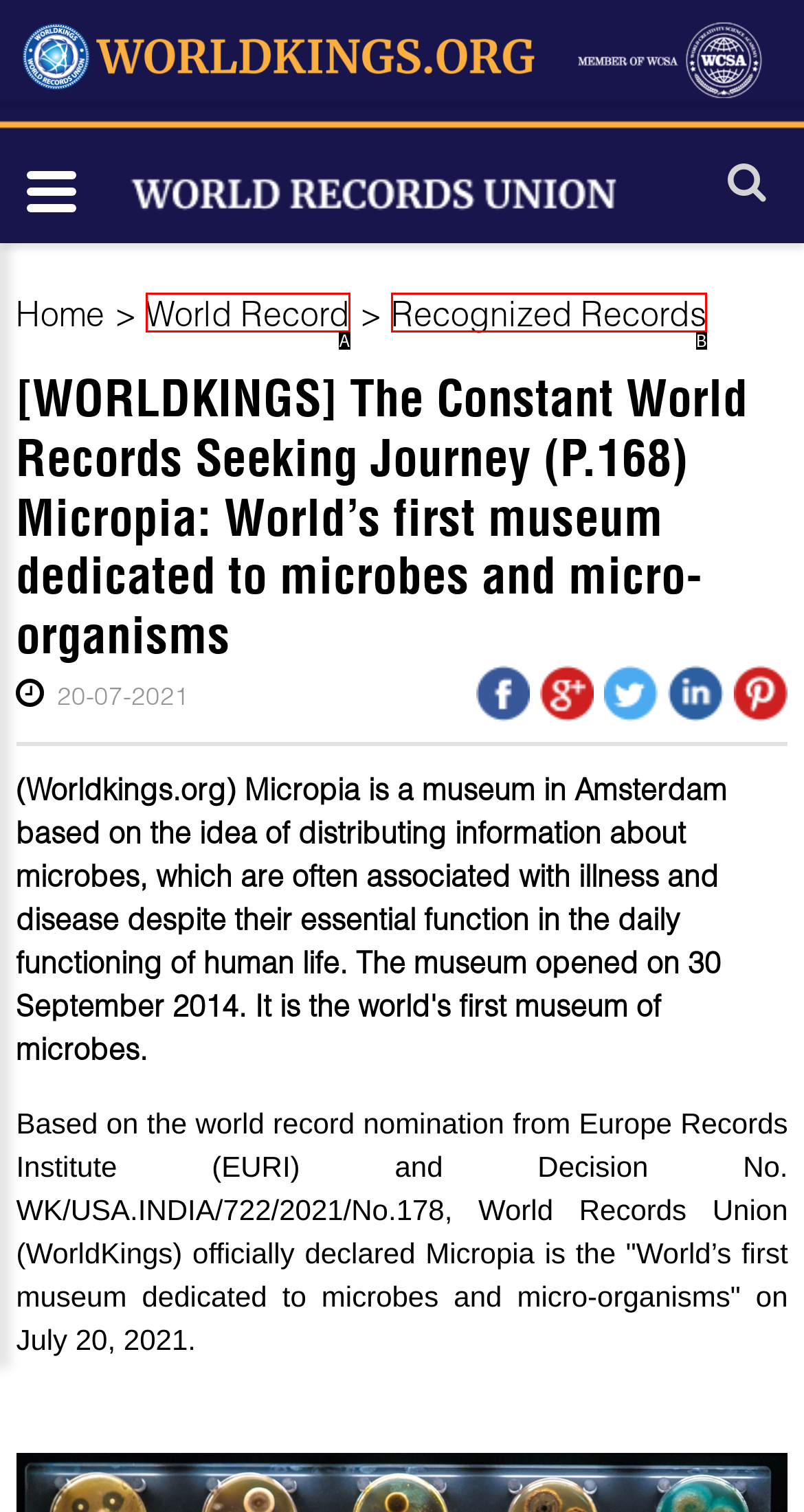Using the provided description: Recognized Records, select the most fitting option and return its letter directly from the choices.

B